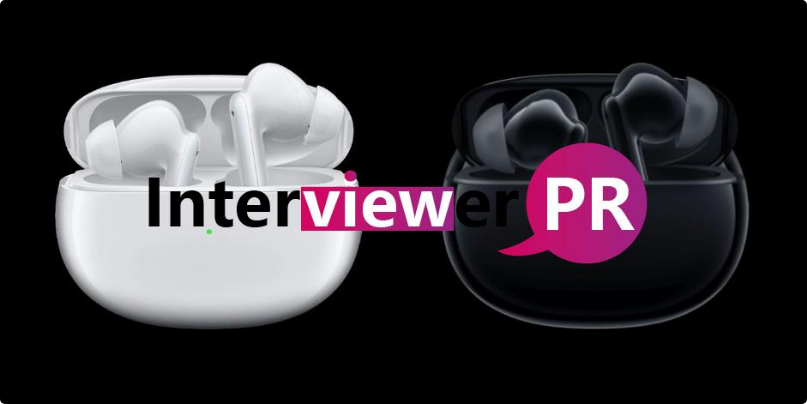Based on the image, provide a detailed and complete answer to the question: 
What is the logo overlaying the image?

The logo of 'Interviewer PR' is overlaying the image, suggesting a promotional or news-related context surrounding the latest updates on the Oppo Enco X true wireless earbuds.